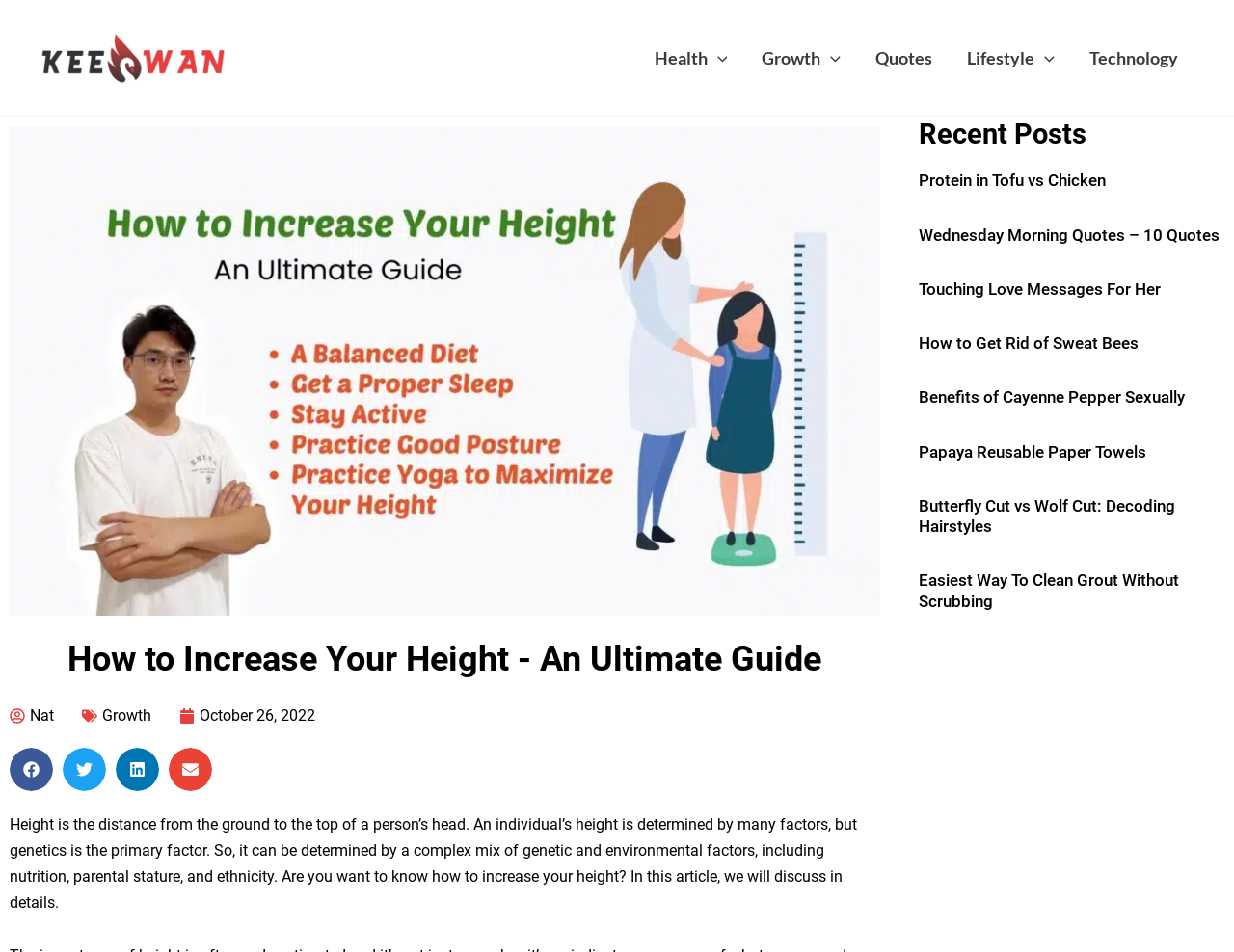Locate the bounding box coordinates of the UI element described by: "AC maintenance in Dubai". Provide the coordinates as four float numbers between 0 and 1, formatted as [left, top, right, bottom].

None